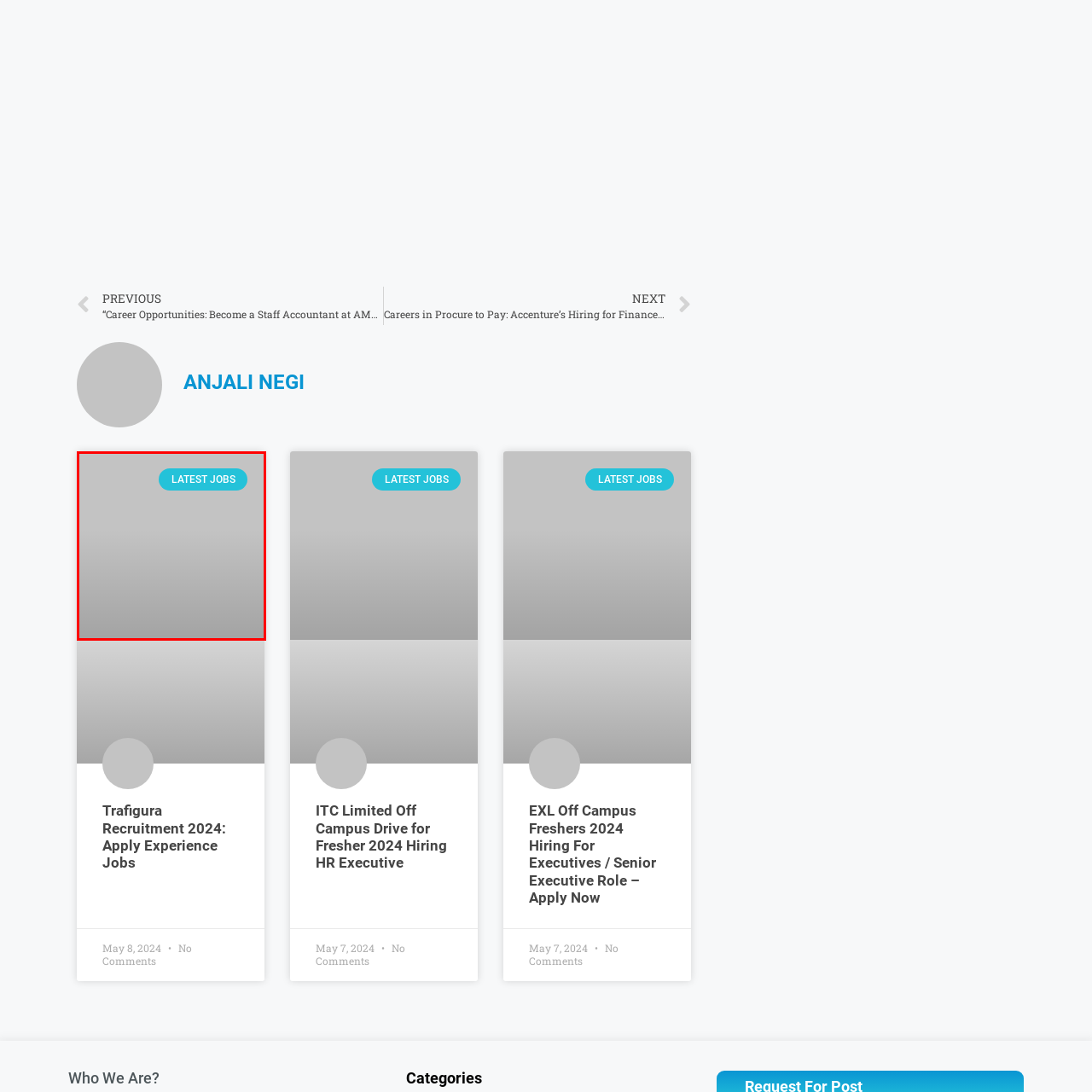Look closely at the image surrounded by the red box, What is the purpose of the button? Give your answer as a single word or phrase.

Quick access to latest job listings